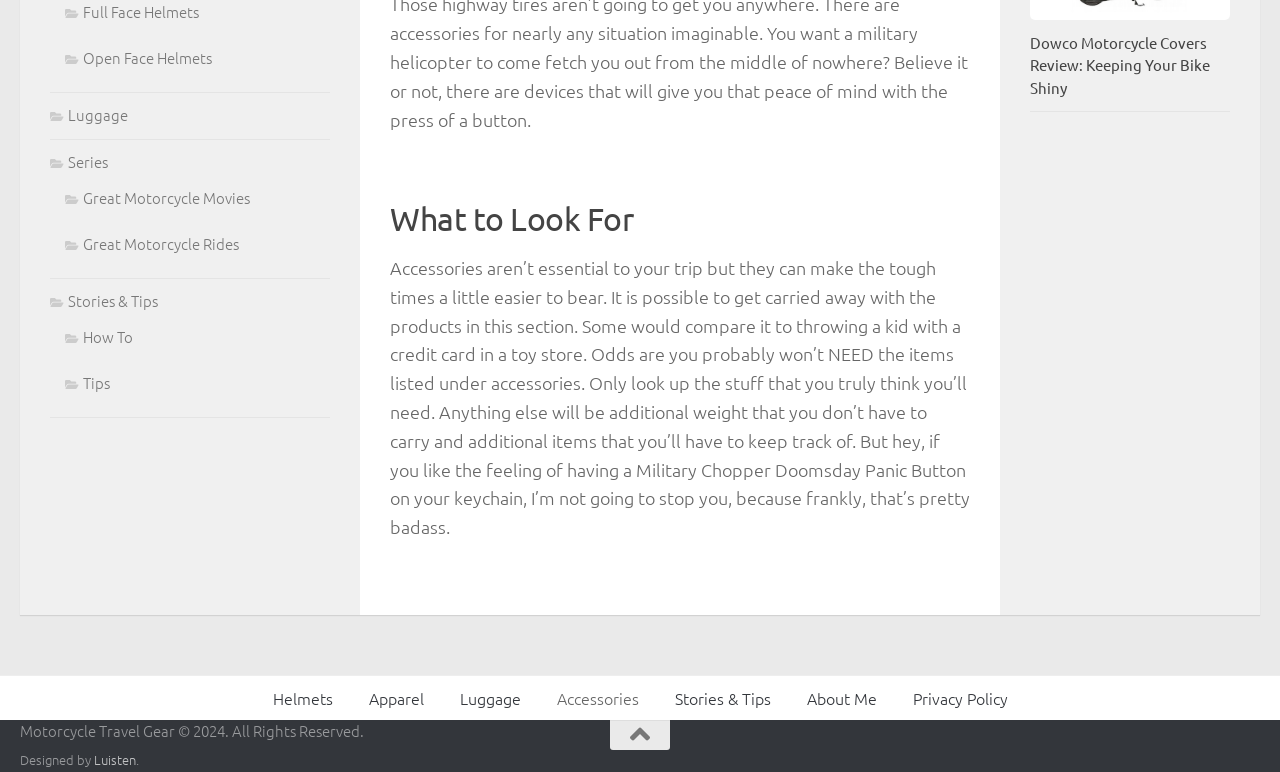Determine the bounding box of the UI element mentioned here: "Great Motorcycle Rides". The coordinates must be in the format [left, top, right, bottom] with values ranging from 0 to 1.

[0.051, 0.302, 0.187, 0.329]